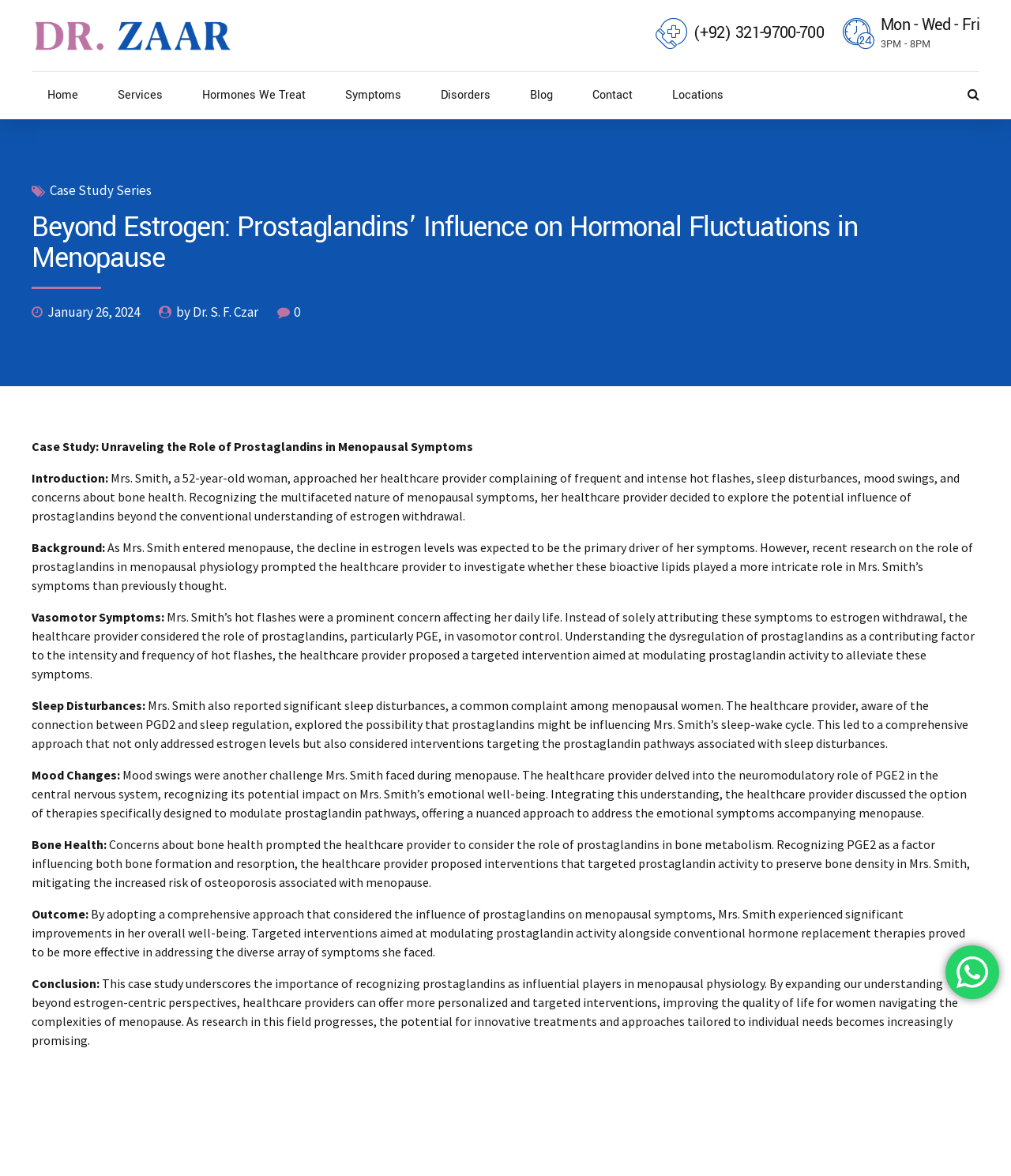Specify the bounding box coordinates of the element's area that should be clicked to execute the given instruction: "Read the 'Case Study Series' article". The coordinates should be four float numbers between 0 and 1, i.e., [left, top, right, bottom].

[0.049, 0.155, 0.15, 0.169]